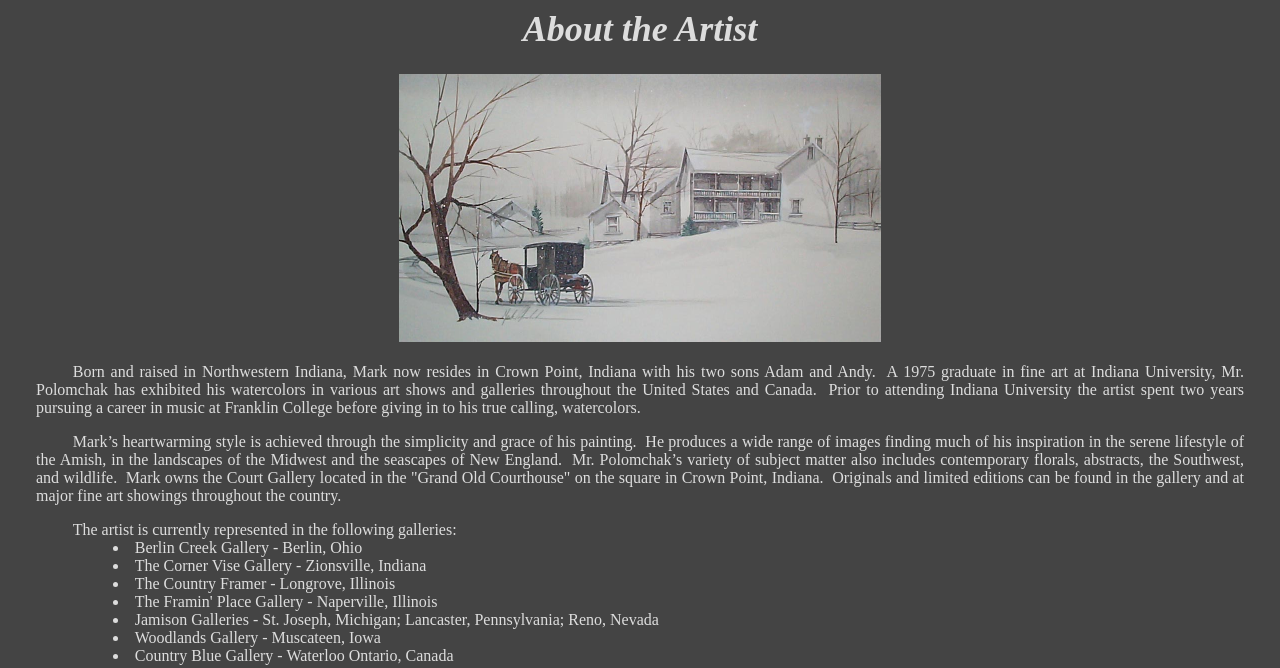What is the name of the image on the webpage?
Refer to the image and provide a one-word or short phrase answer.

Buggy